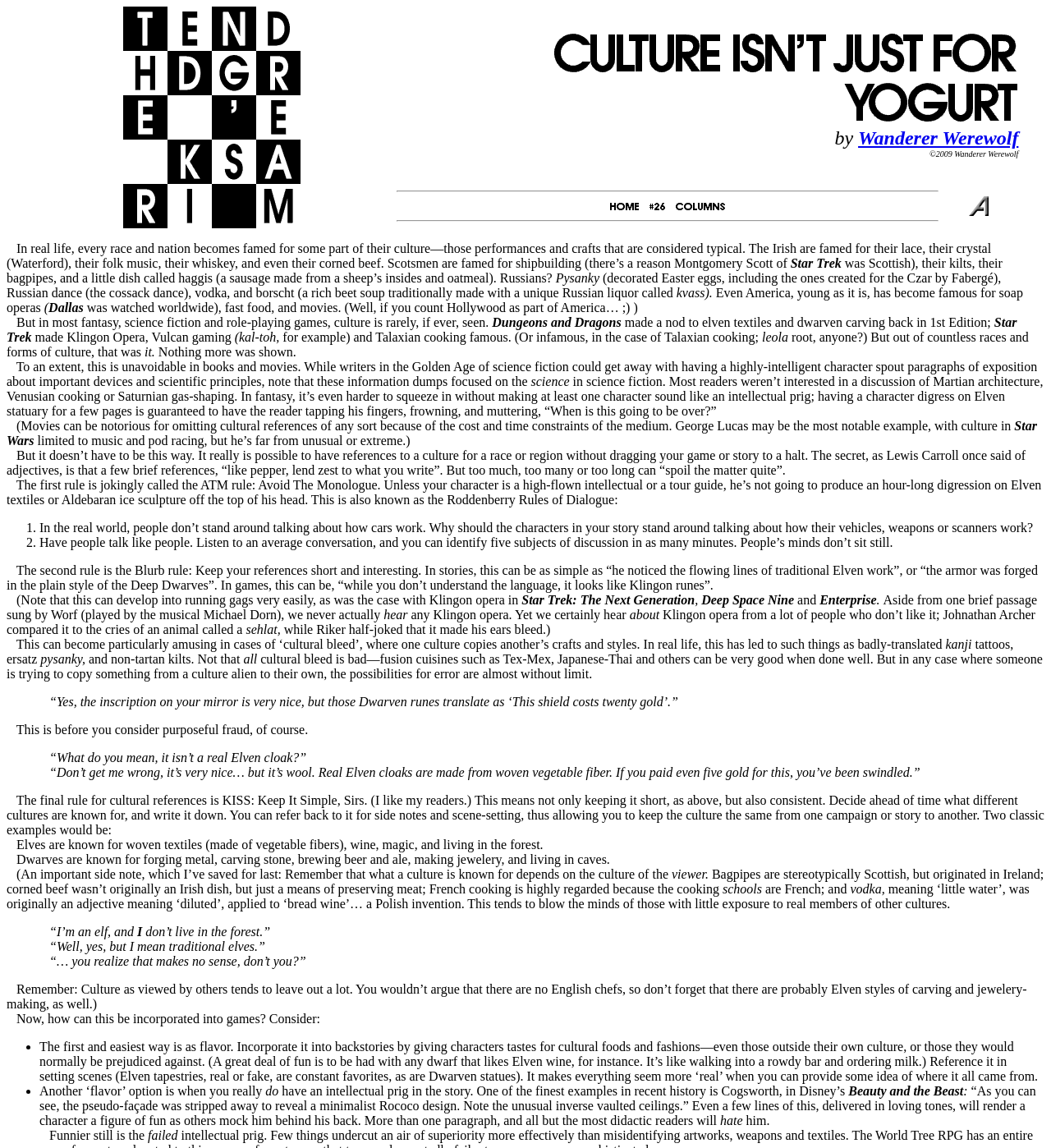What is the name of the dish mentioned in the article?
Please respond to the question with as much detail as possible.

The article mentions haggis as a traditional Scottish dish, which is a sausage made from a sheep's insides and oatmeal.